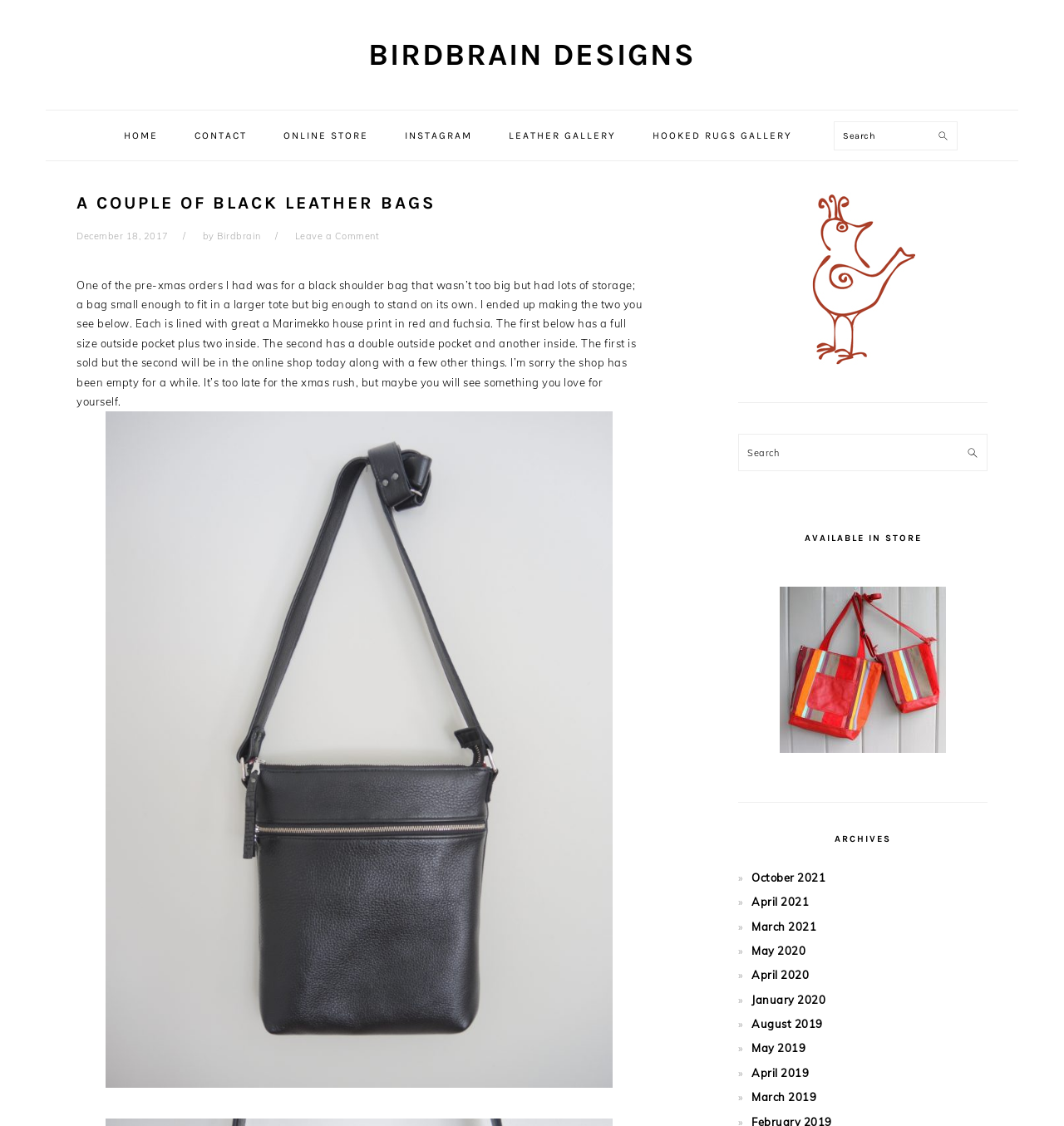Determine the bounding box coordinates of the region that needs to be clicked to achieve the task: "View the melon pouch 1".

[0.733, 0.659, 0.889, 0.671]